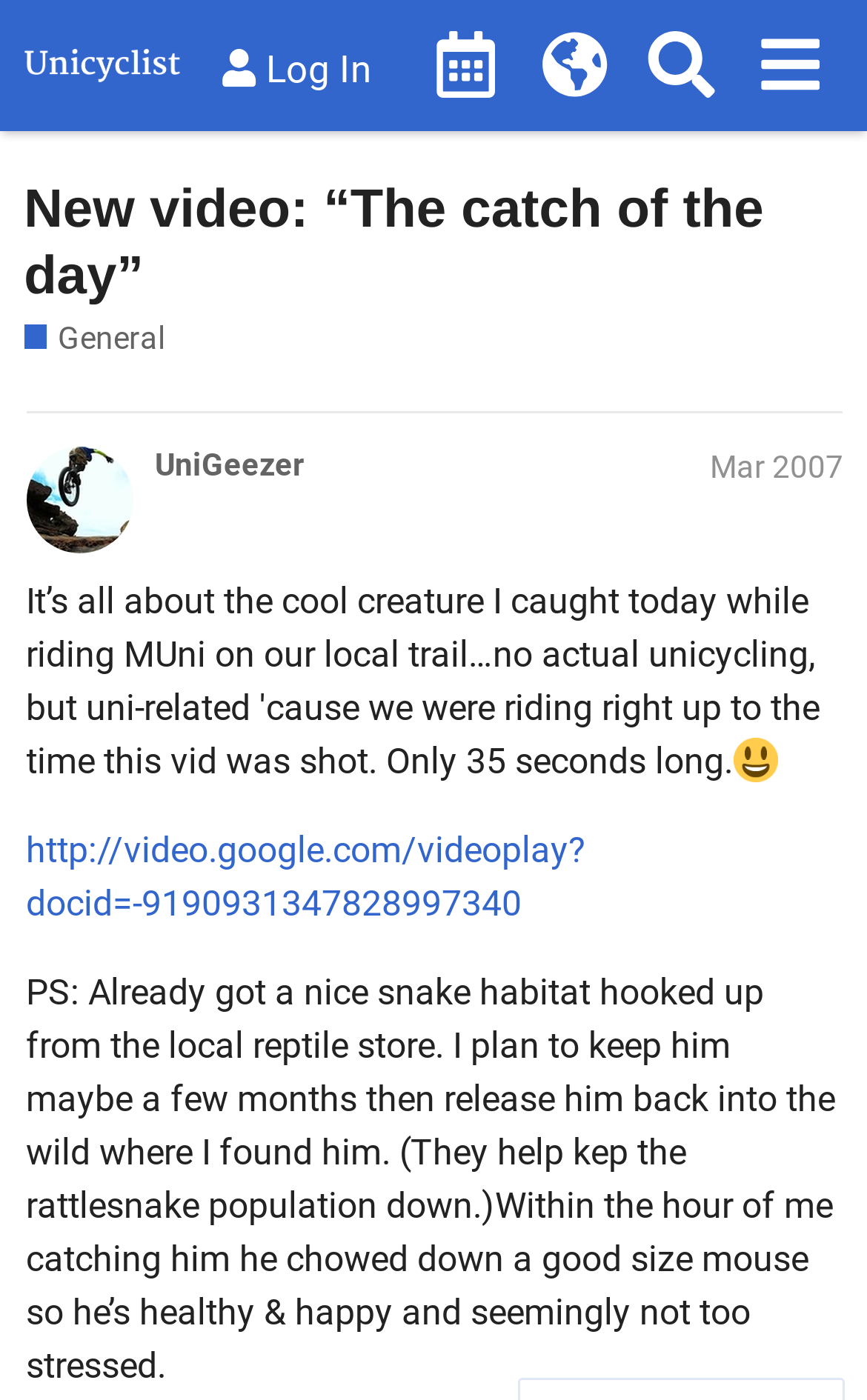Based on the element description "Unicycle World Map", predict the bounding box coordinates of the UI element.

[0.6, 0.008, 0.724, 0.085]